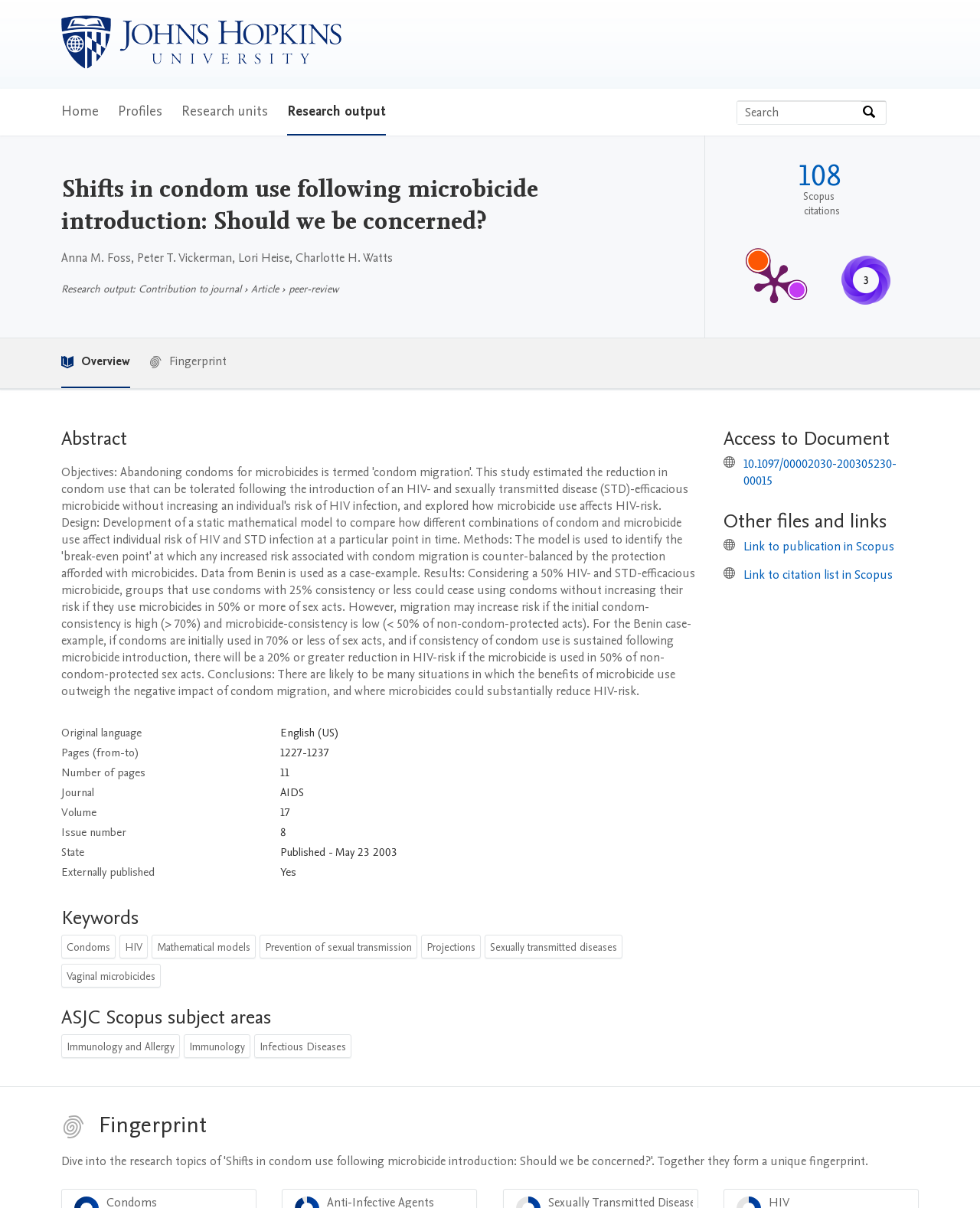Respond with a single word or short phrase to the following question: 
What is the research output about?

Condom use and microbicide introduction